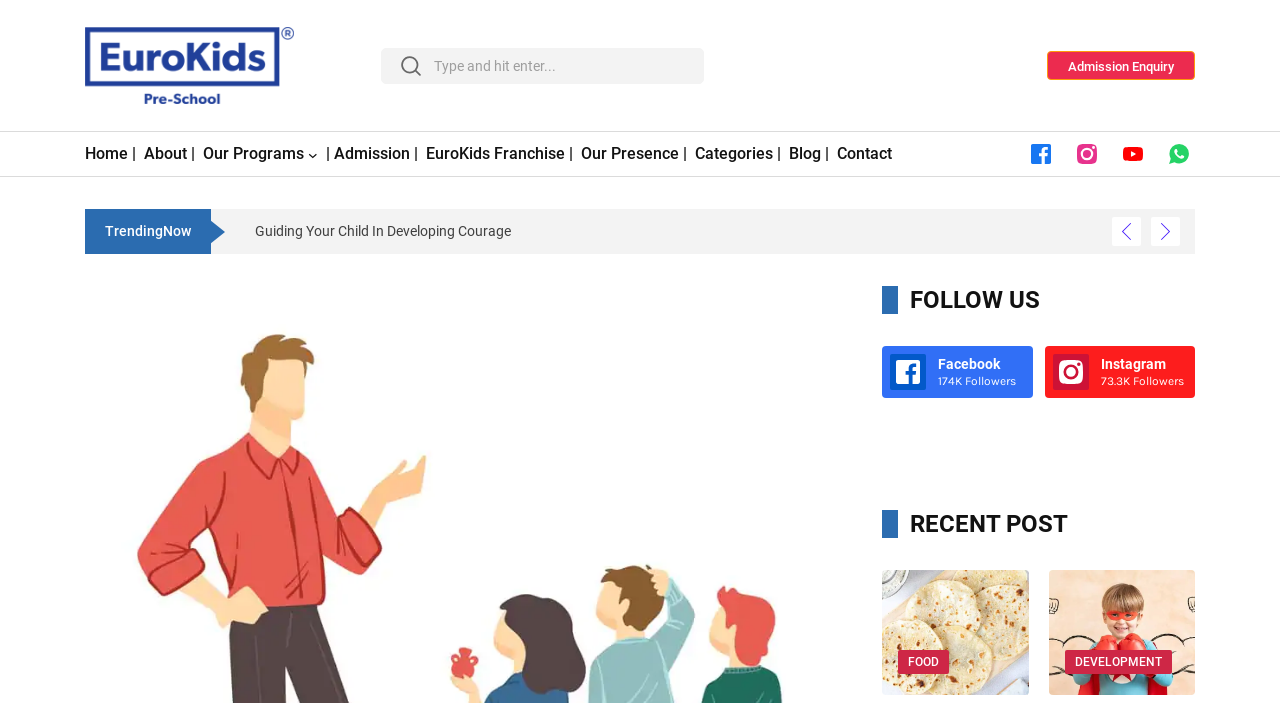Please identify the bounding box coordinates of the region to click in order to complete the task: "Click on the EuroKids link". The coordinates must be four float numbers between 0 and 1, specified as [left, top, right, bottom].

[0.066, 0.038, 0.229, 0.148]